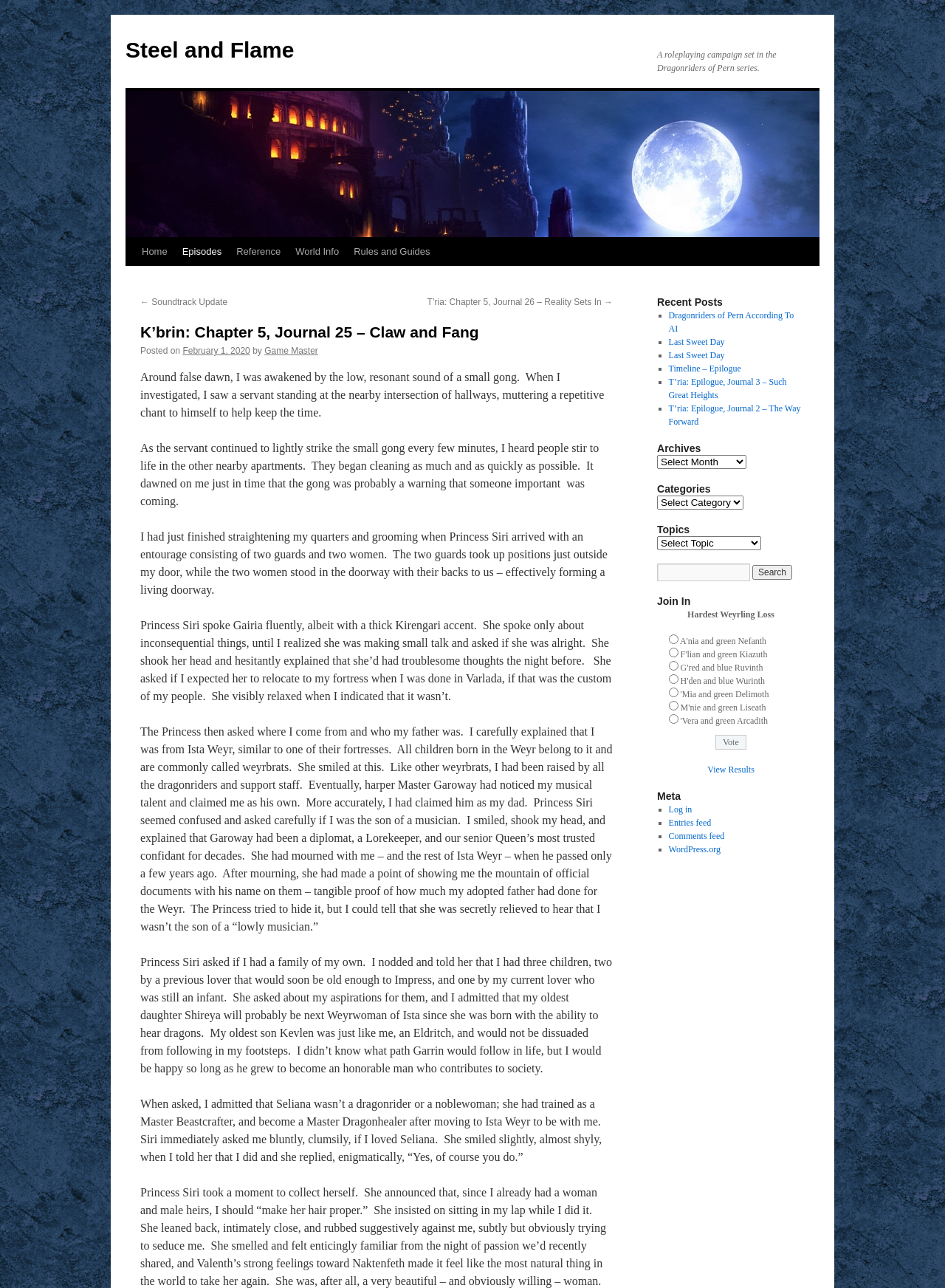Predict the bounding box coordinates of the UI element that matches this description: "value="Search"". The coordinates should be in the format [left, top, right, bottom] with each value between 0 and 1.

[0.796, 0.439, 0.838, 0.45]